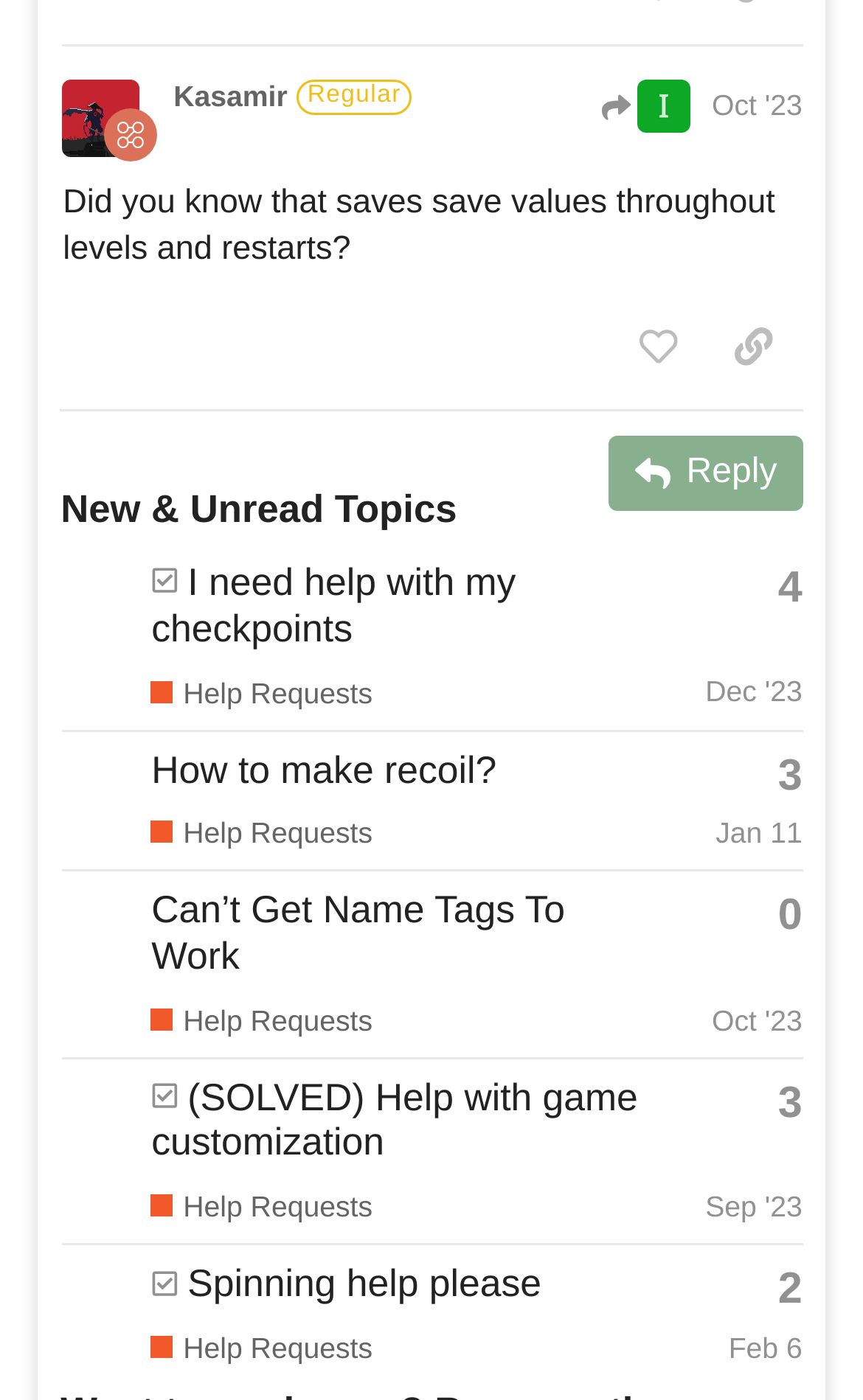What is the status of the topic 'Spinning help please'?
Answer the question with detailed information derived from the image.

The status of the topic 'Spinning help please' can be determined by looking at the generic text 'This topic has a solution' which indicates that the topic has been solved.